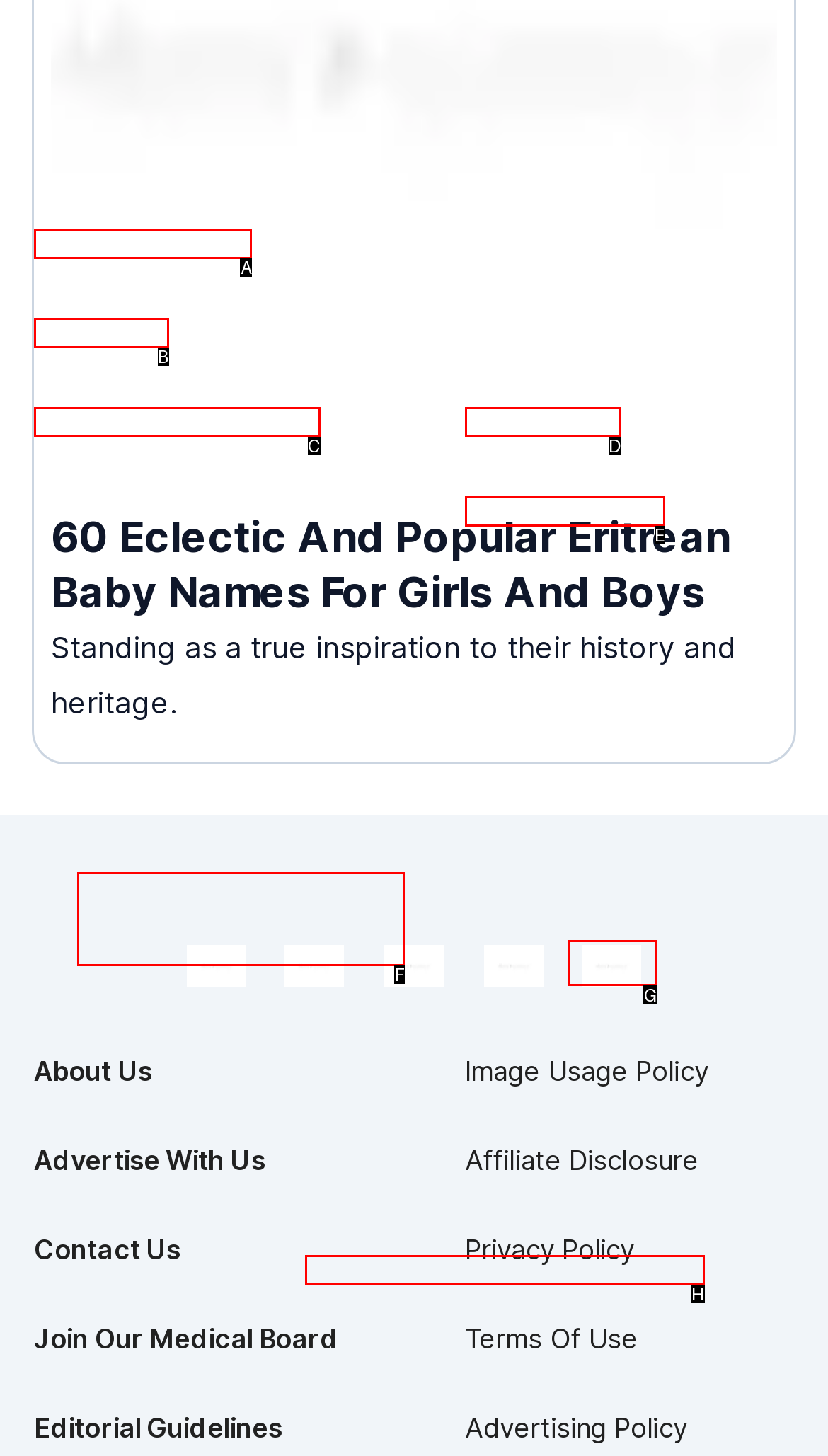Which HTML element should be clicked to perform the following task: Follow MomJunction on YouTube
Reply with the letter of the appropriate option.

G